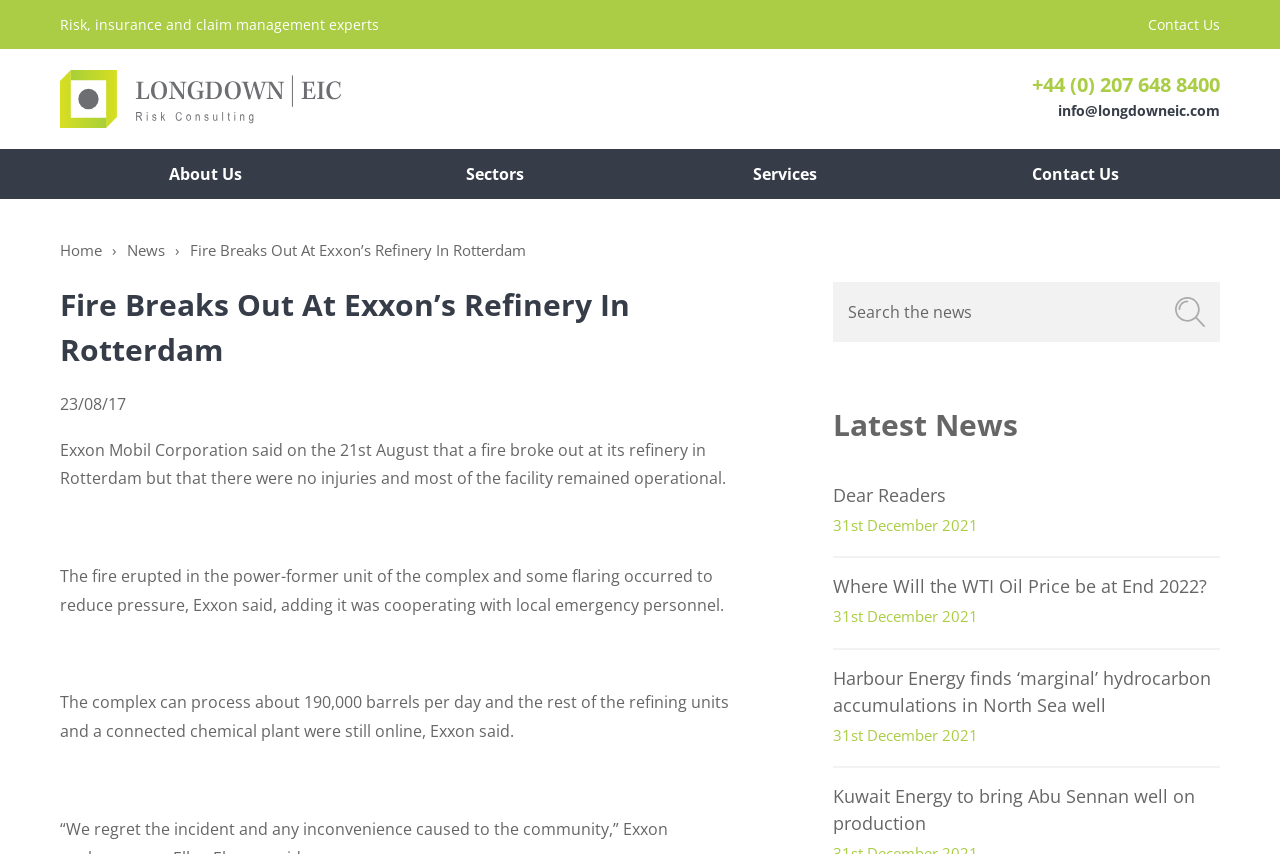Determine the main headline from the webpage and extract its text.

Fire Breaks Out At Exxon’s Refinery In Rotterdam